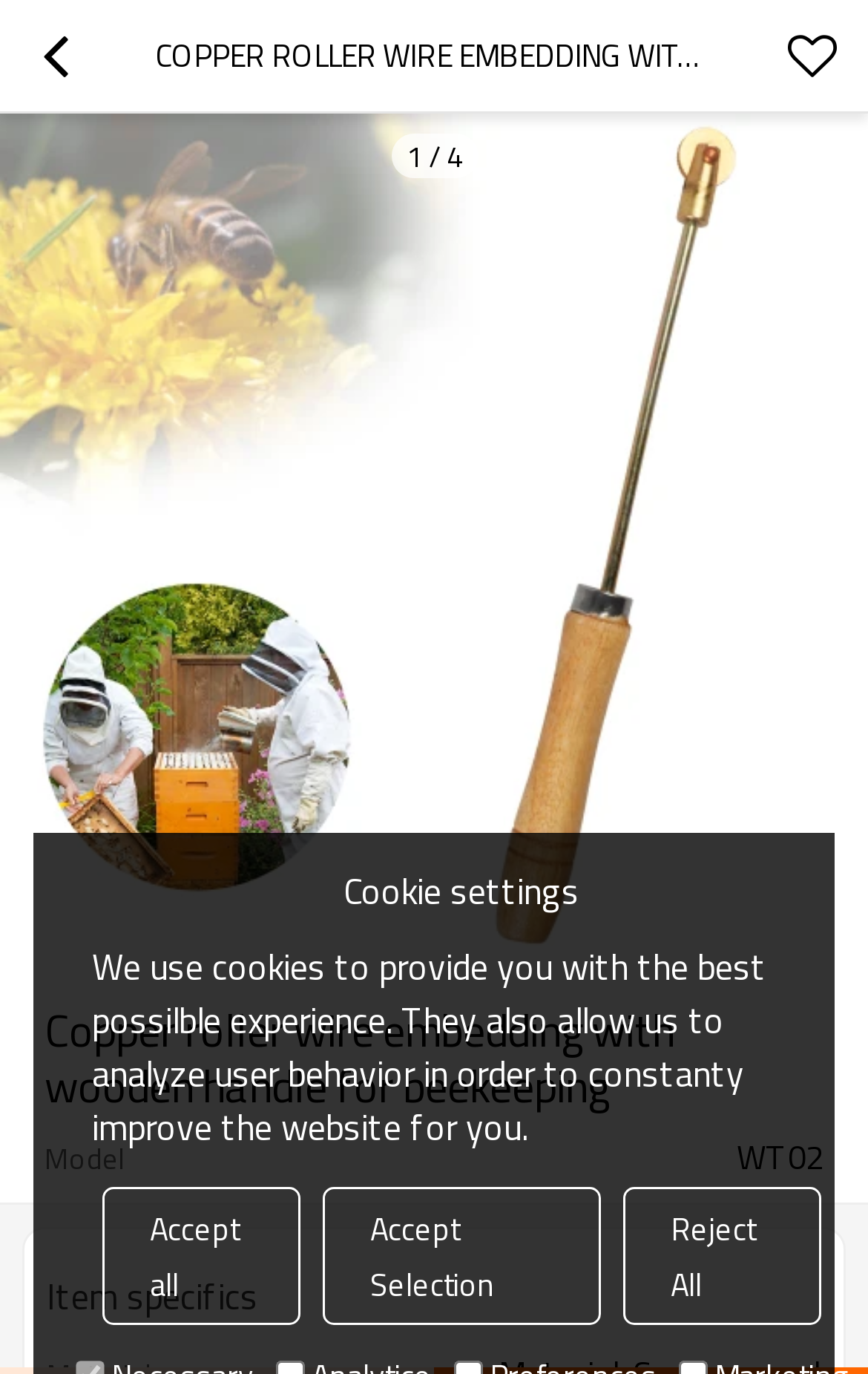Given the element description, predict the bounding box coordinates in the format (top-left x, top-left y, bottom-right x, bottom-right y), using floating point numbers between 0 and 1: title="Return"

[0.0, 0.0, 0.128, 0.081]